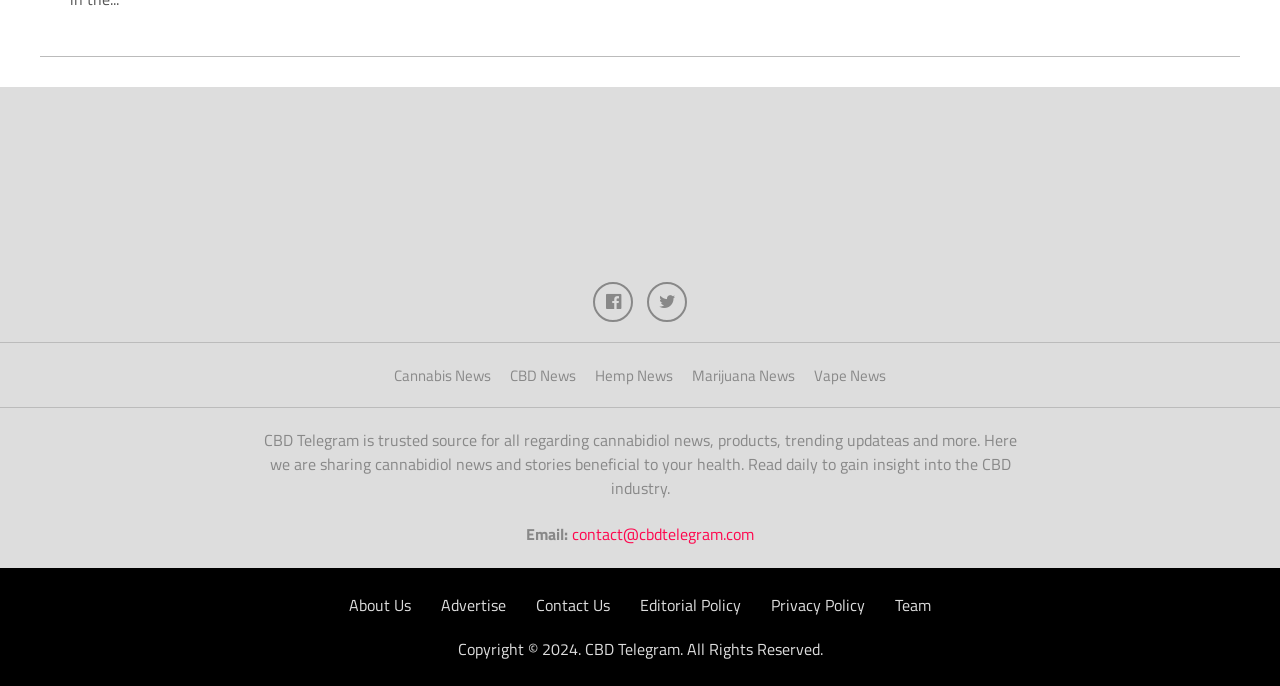Determine the bounding box coordinates of the element's region needed to click to follow the instruction: "learn about the team". Provide these coordinates as four float numbers between 0 and 1, formatted as [left, top, right, bottom].

[0.699, 0.864, 0.727, 0.899]